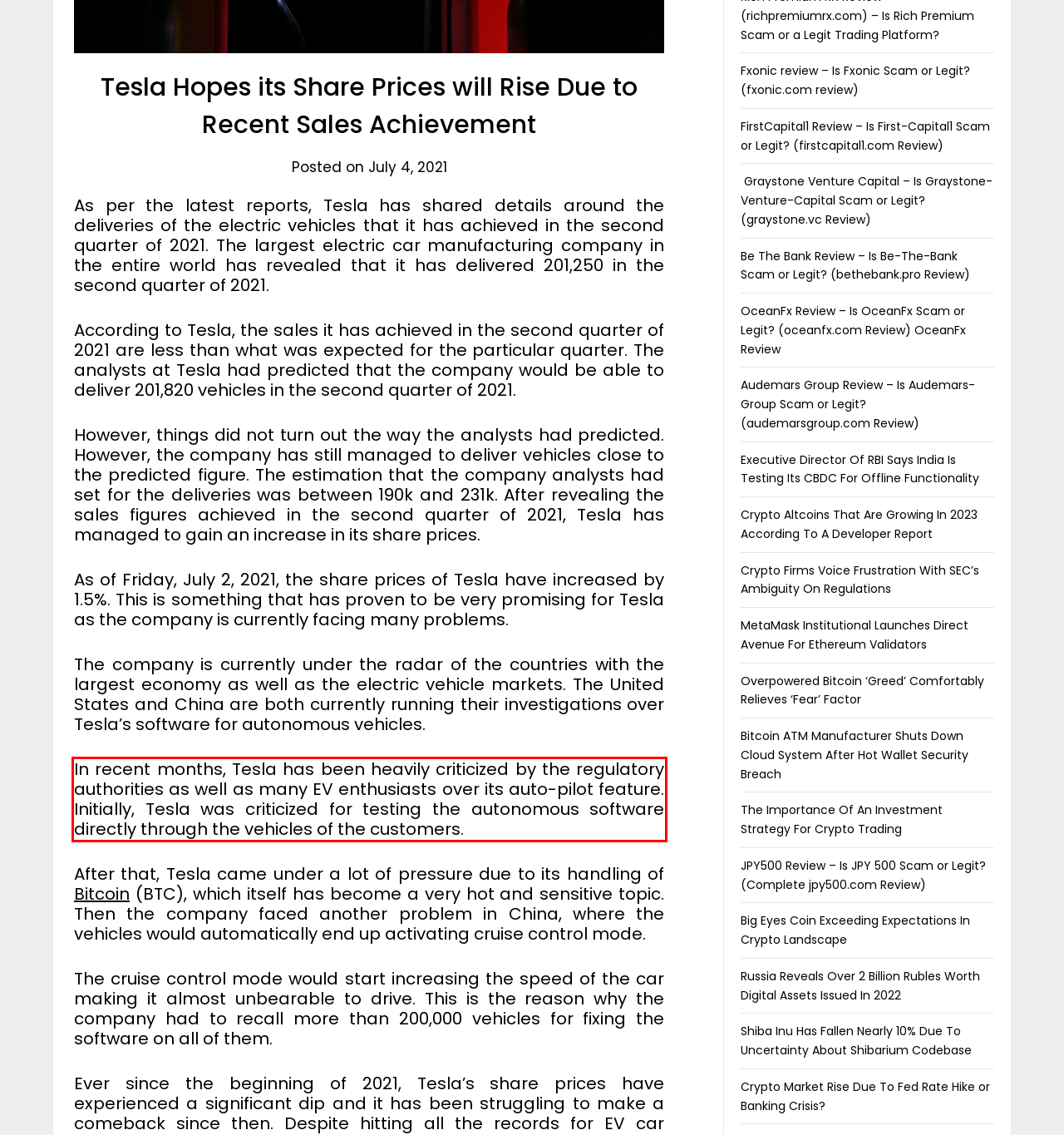There is a UI element on the webpage screenshot marked by a red bounding box. Extract and generate the text content from within this red box.

In recent months, Tesla has been heavily criticized by the regulatory authorities as well as many EV enthusiasts over its auto-pilot feature. Initially, Tesla was criticized for testing the autonomous software directly through the vehicles of the customers.